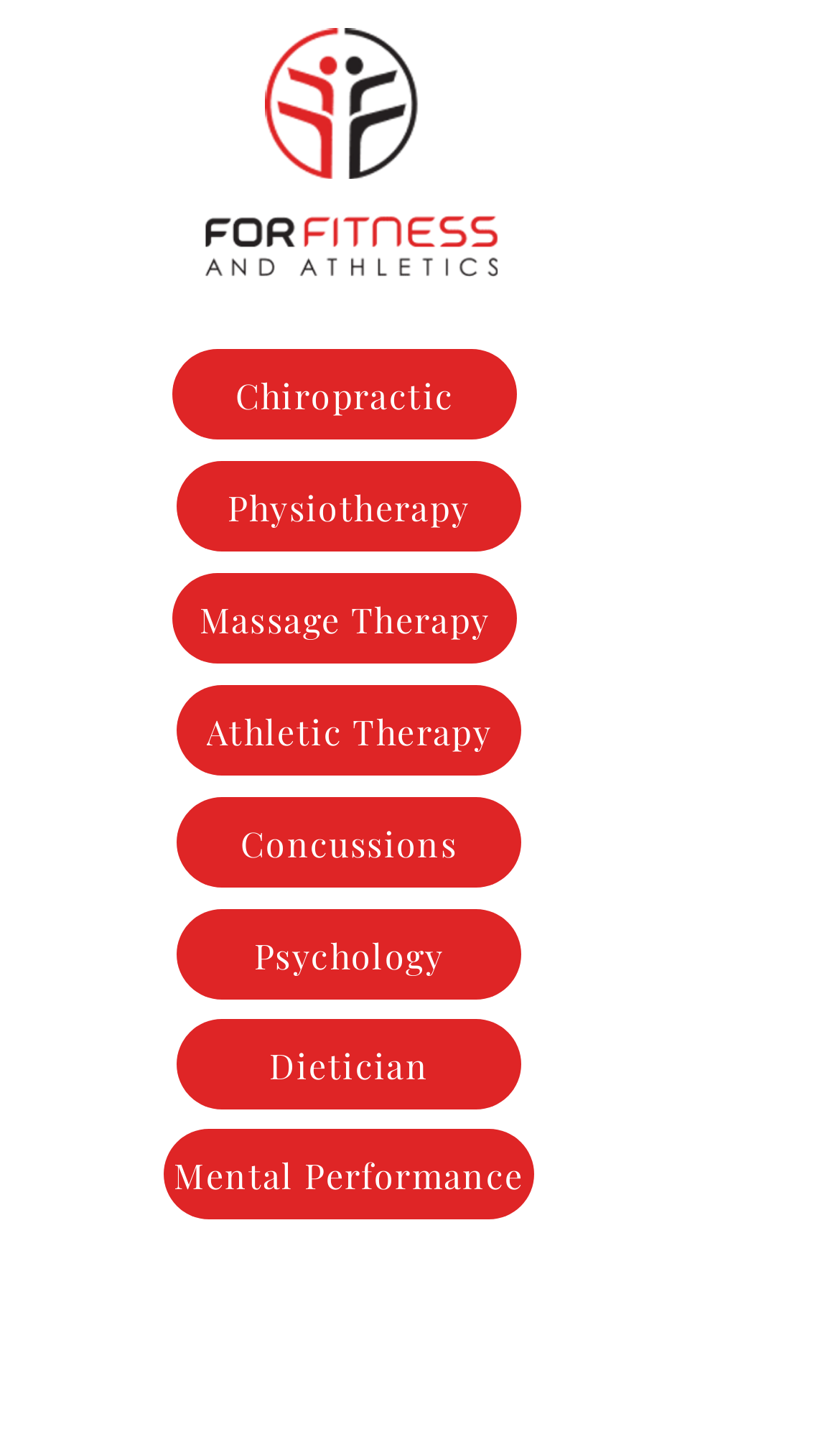What is the slogan of ForFitness and Athletics?
Analyze the screenshot and provide a detailed answer to the question.

By looking at the heading on the webpage, I found that the slogan of ForFitness and Athletics is 'EXERCISE IS OUR MEDICINE'.